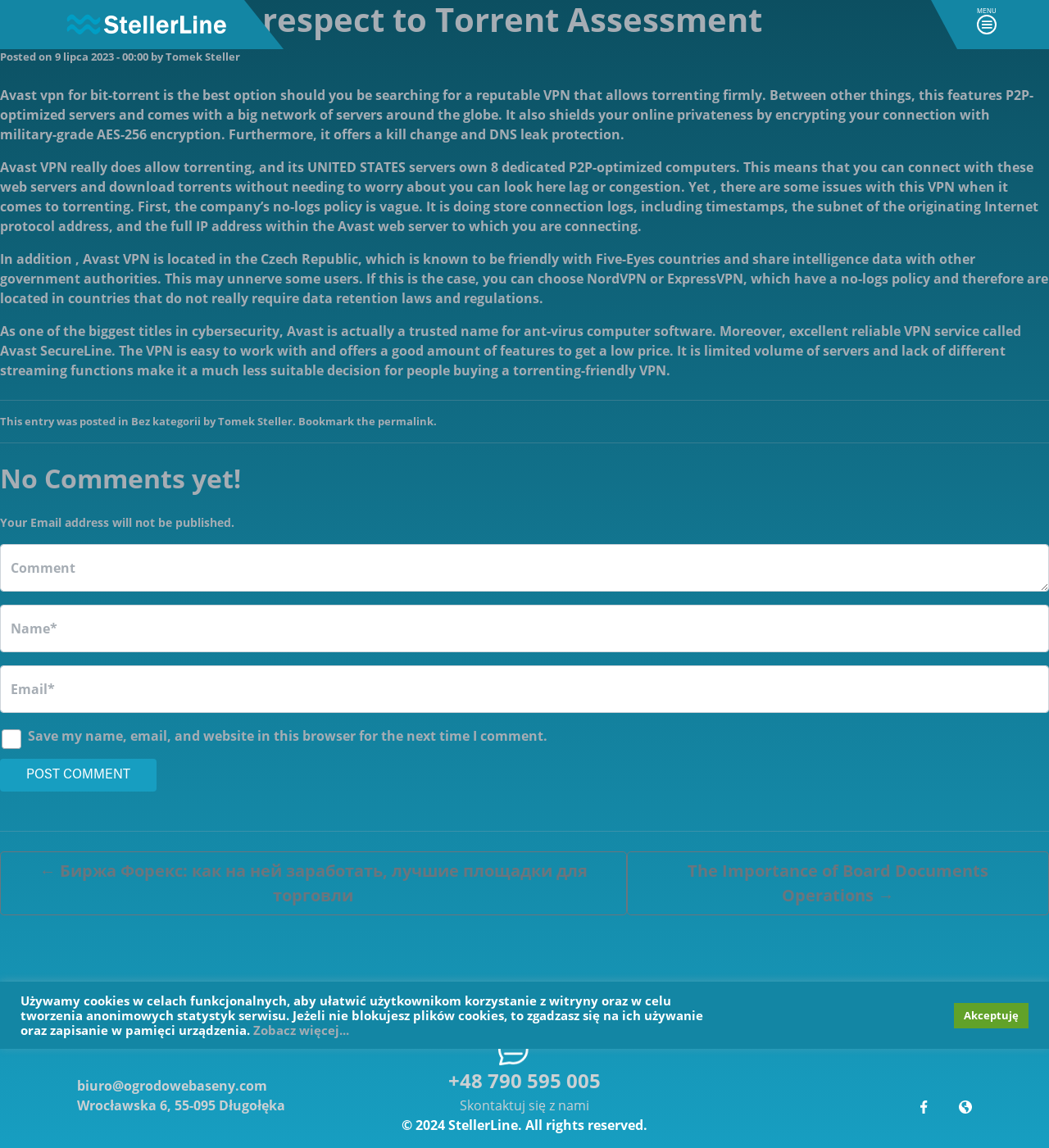Can users post comments on the webpage?
Give a detailed explanation using the information visible in the image.

The webpage has a comment section where users can enter their name, email, and comment, and then click the 'Post Comment' button to submit their comment.